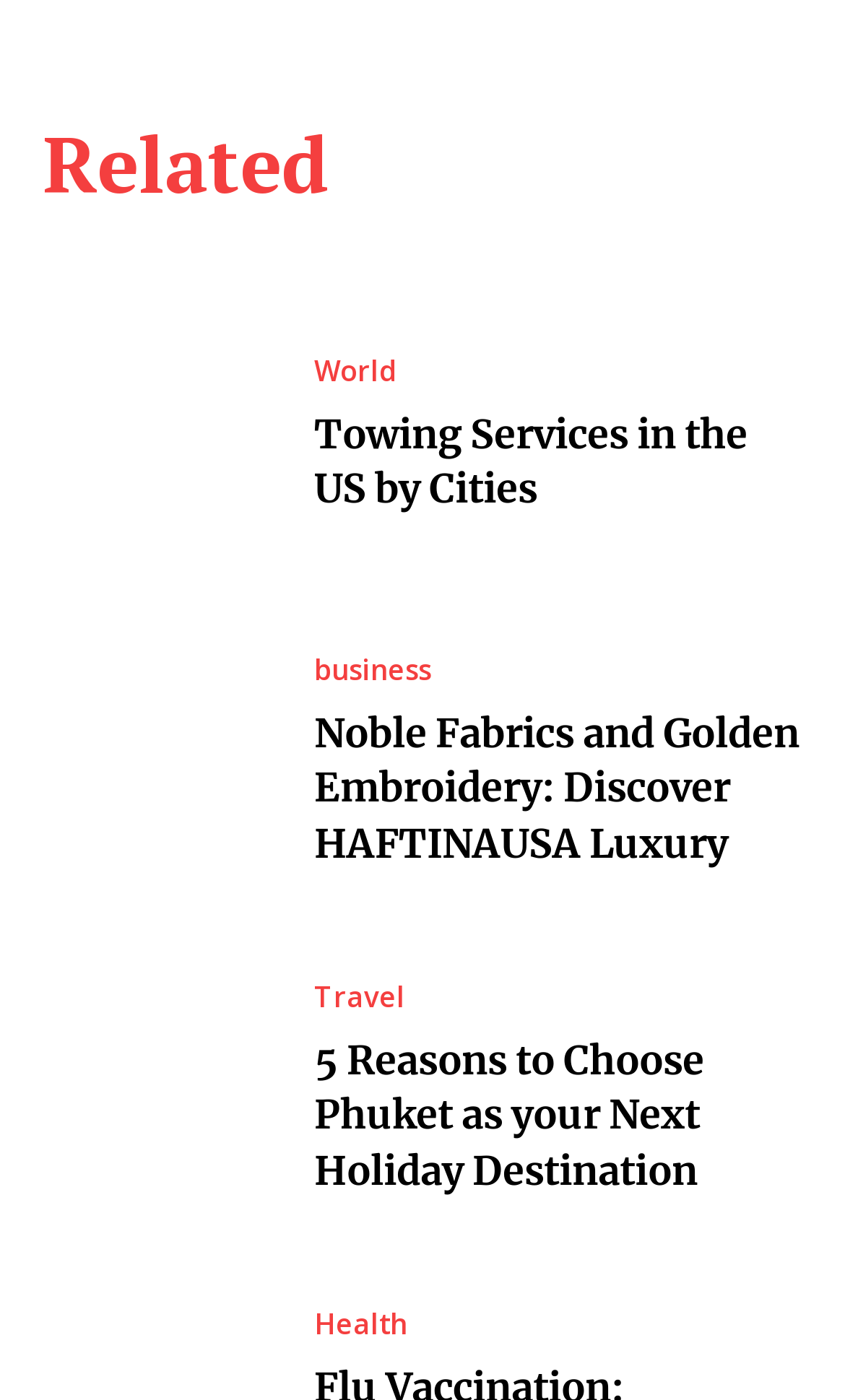Please find the bounding box coordinates of the element that you should click to achieve the following instruction: "Explore world". The coordinates should be presented as four float numbers between 0 and 1: [left, top, right, bottom].

[0.372, 0.255, 0.472, 0.275]